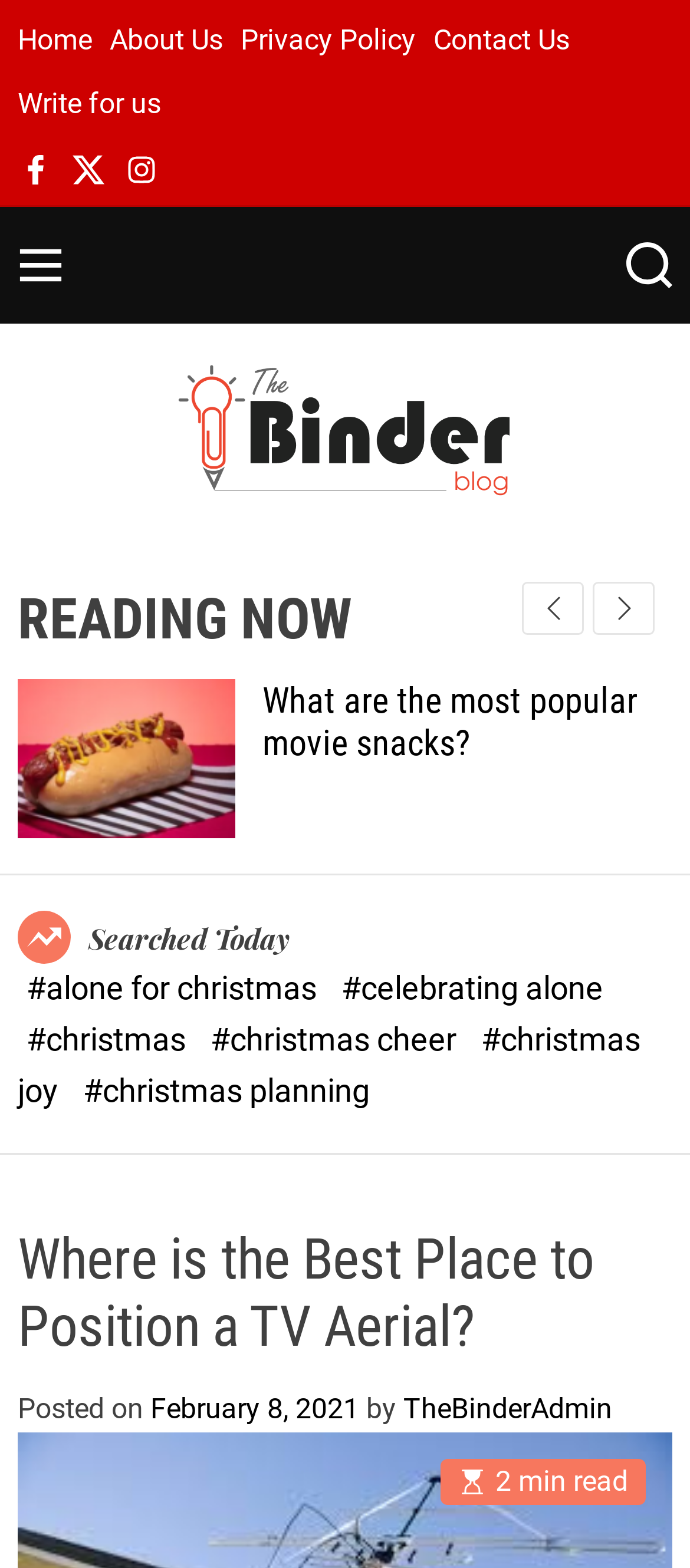Extract the bounding box of the UI element described as: "#christmas planning".

[0.121, 0.683, 0.536, 0.707]